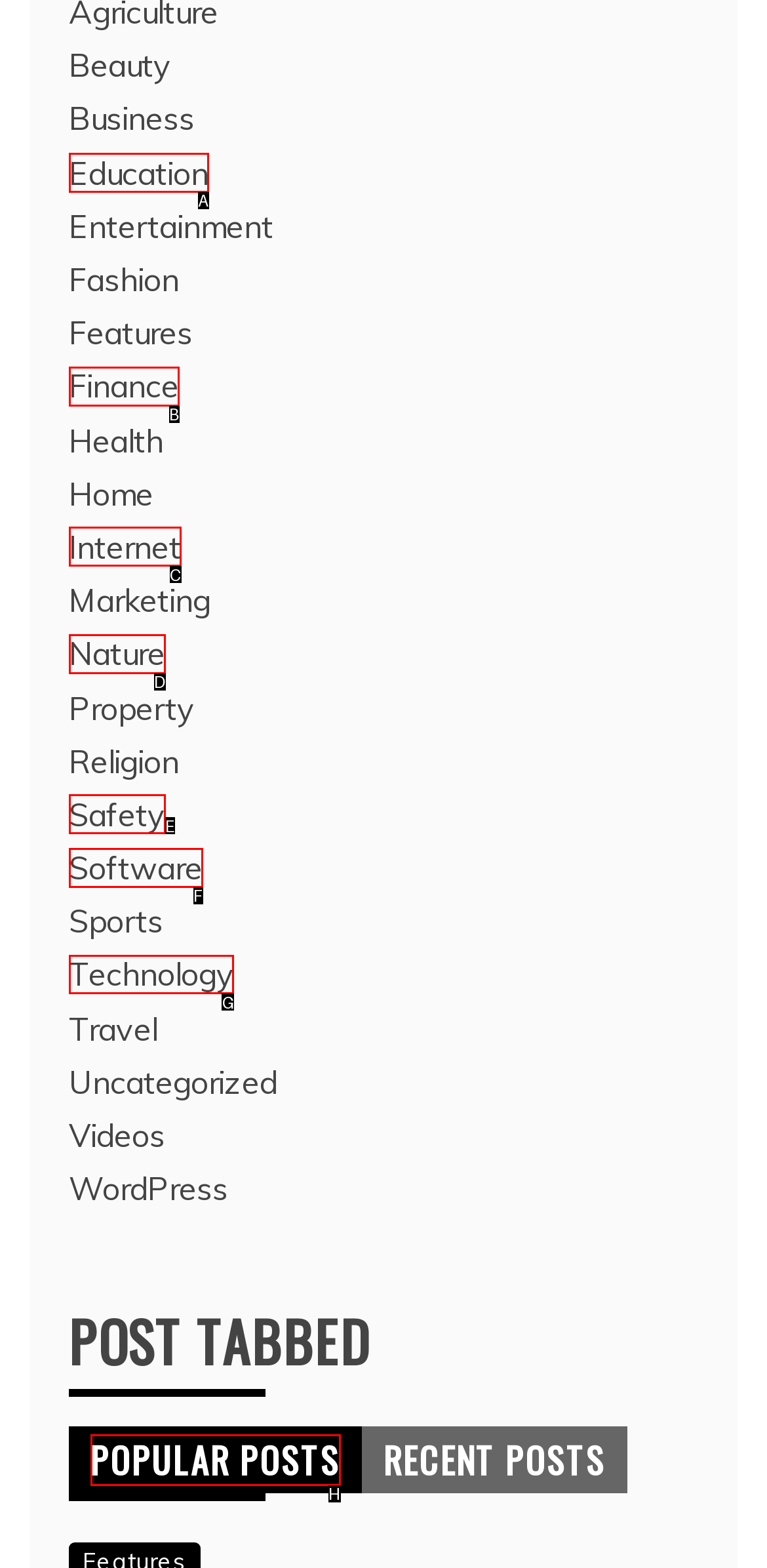For the task: browse Technology, identify the HTML element to click.
Provide the letter corresponding to the right choice from the given options.

G